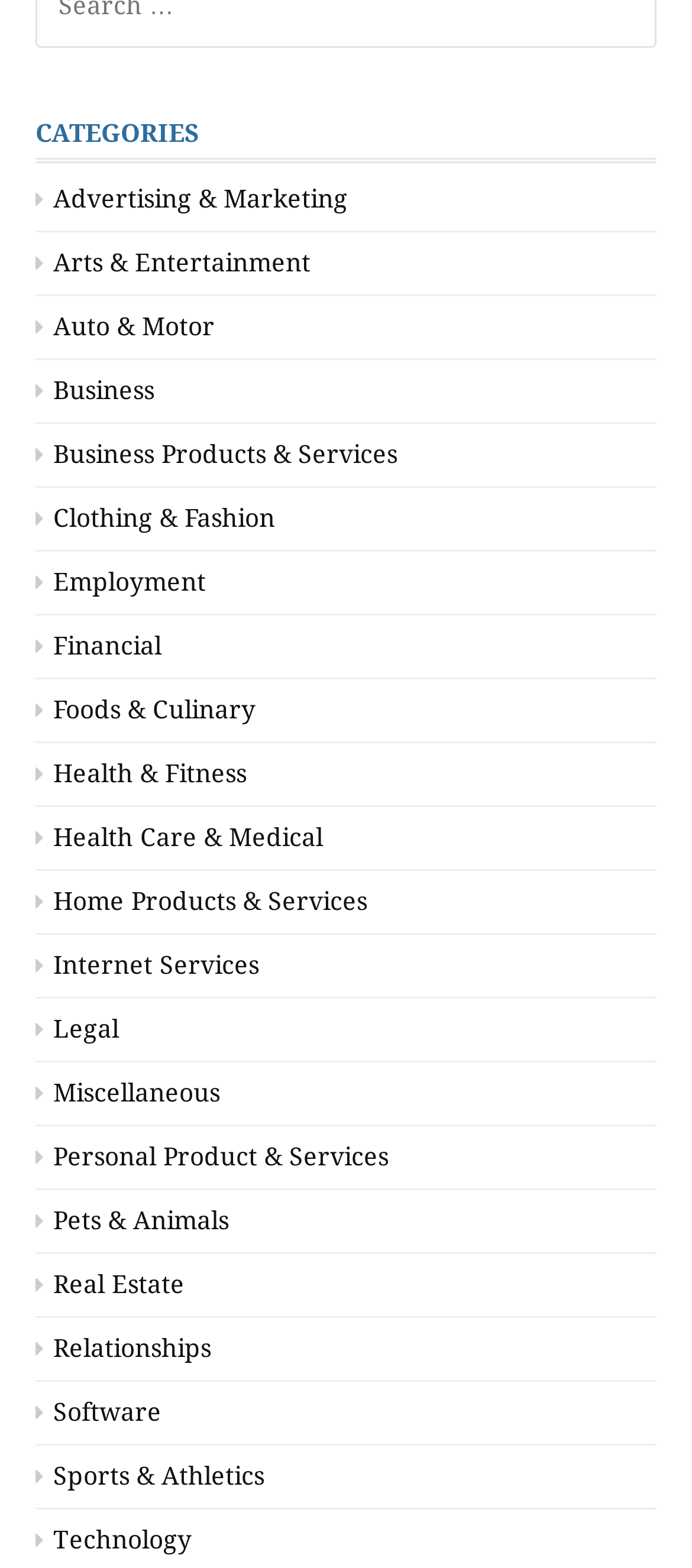Provide the bounding box coordinates of the UI element that matches the description: "Health Care & Medical".

[0.051, 0.525, 0.467, 0.543]